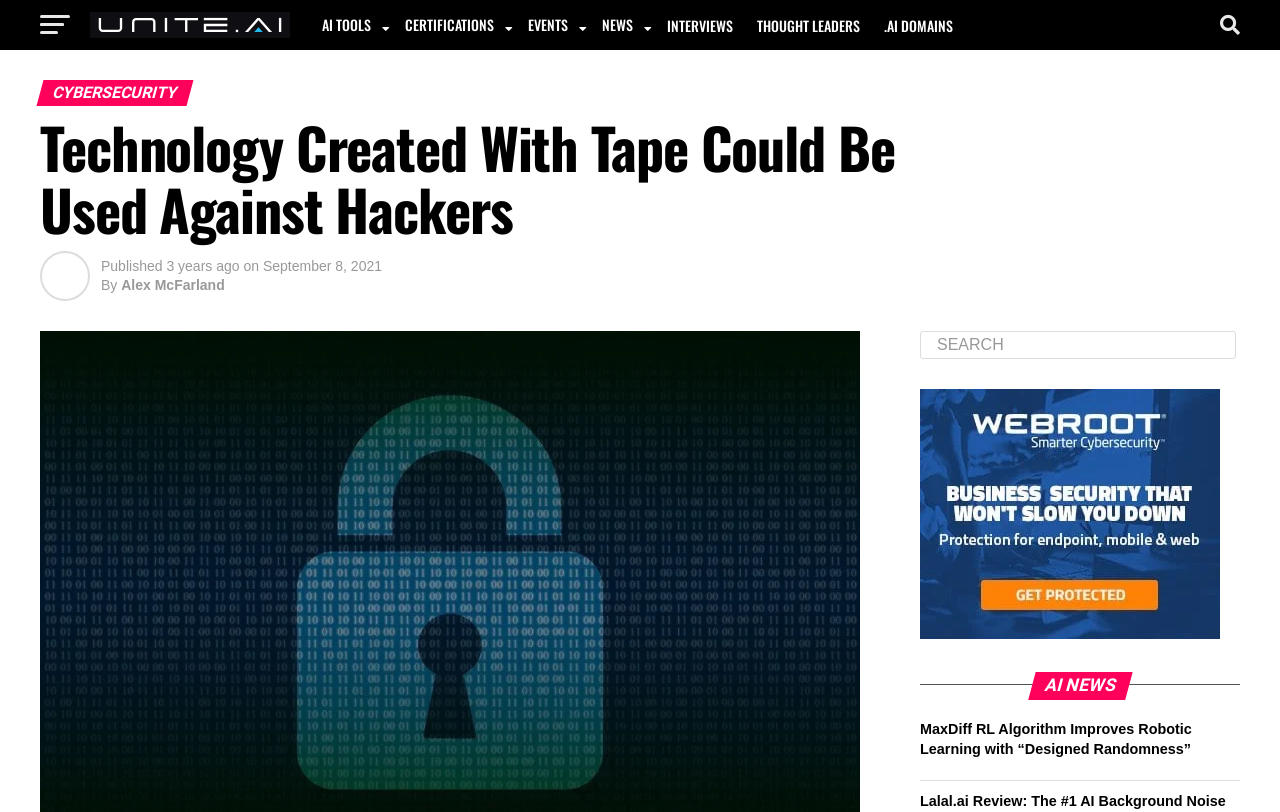Please provide a one-word or short phrase answer to the question:
What is the category of the article?

CYBERSECURITY